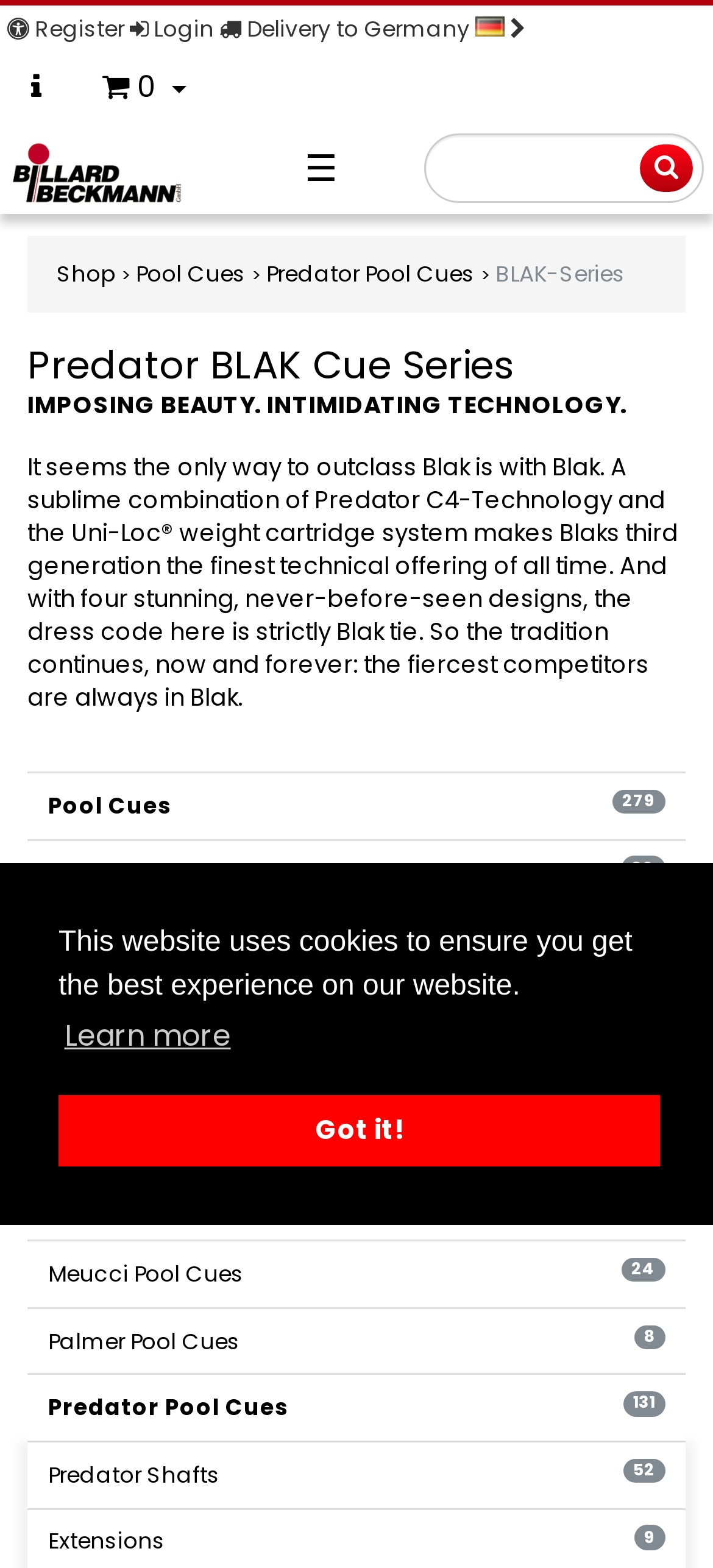What is the country mentioned in the delivery information?
Please provide a single word or phrase in response based on the screenshot.

Germany